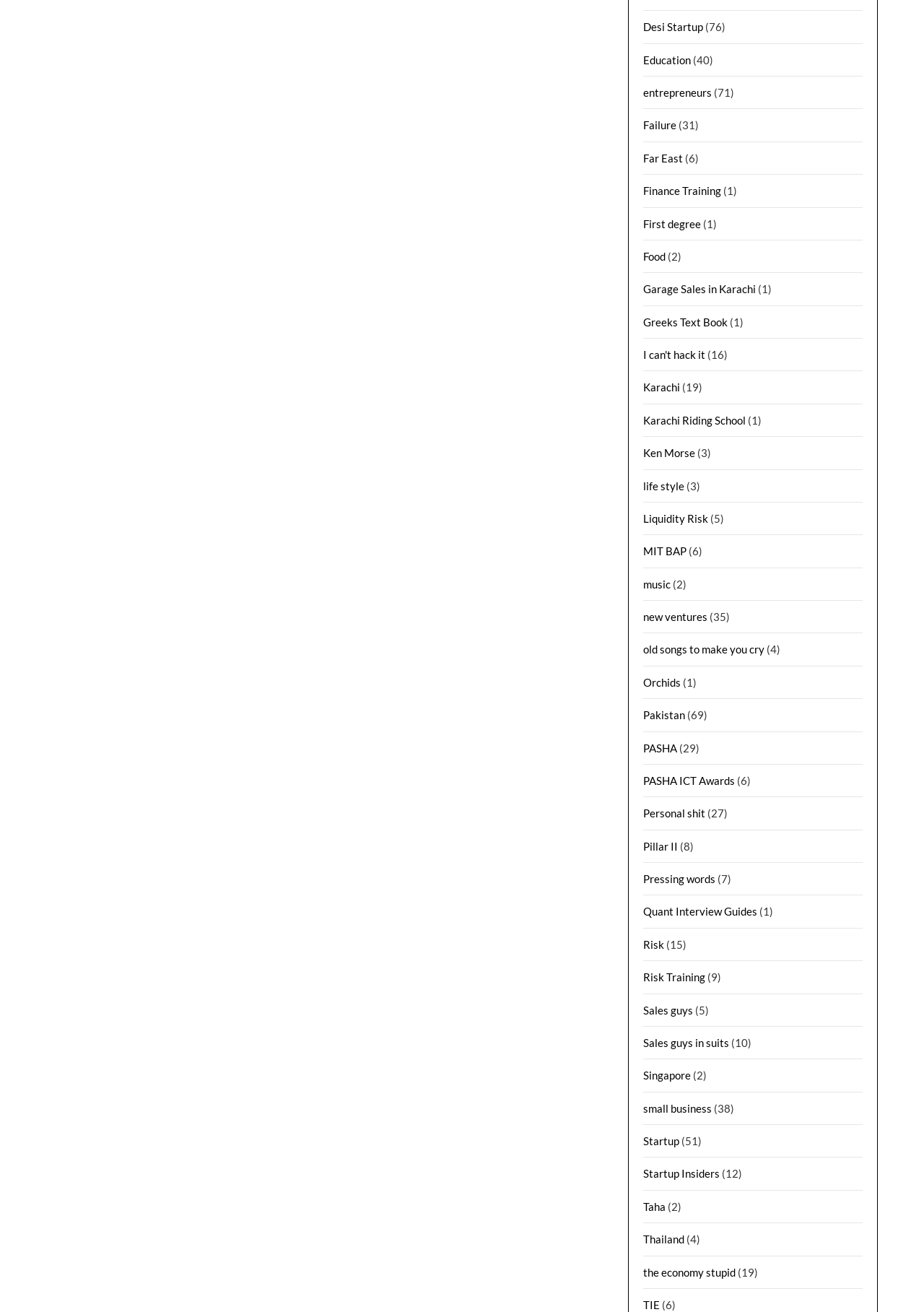Given the webpage screenshot and the description, determine the bounding box coordinates (top-left x, top-left y, bottom-right x, bottom-right y) that define the location of the UI element matching this description: Garage Sales in Karachi

[0.696, 0.215, 0.818, 0.225]